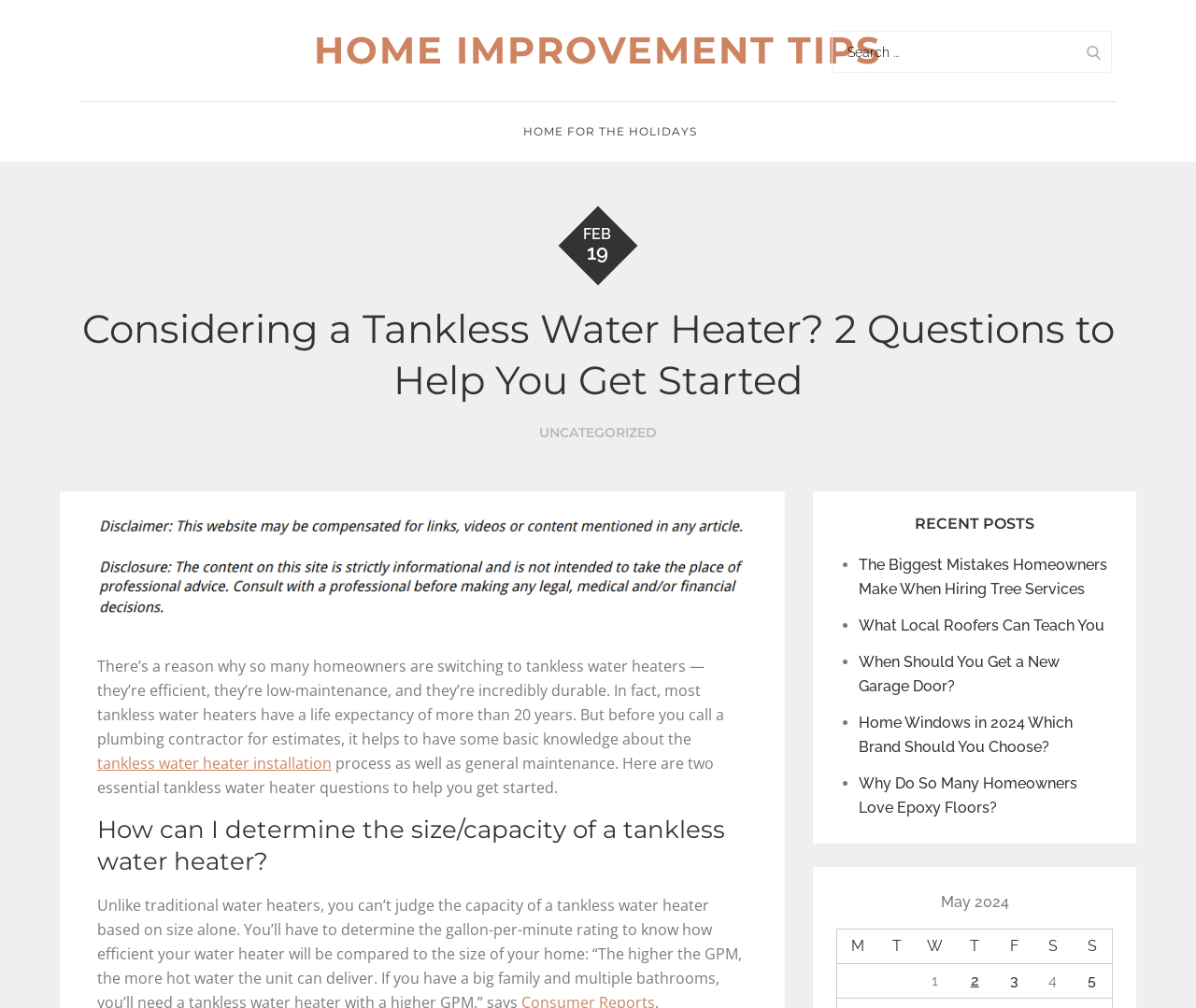Using the element description provided, determine the bounding box coordinates in the format (top-left x, top-left y, bottom-right x, bottom-right y). Ensure that all values are floating point numbers between 0 and 1. Element description: Home Improvement Tips

[0.262, 0.027, 0.738, 0.072]